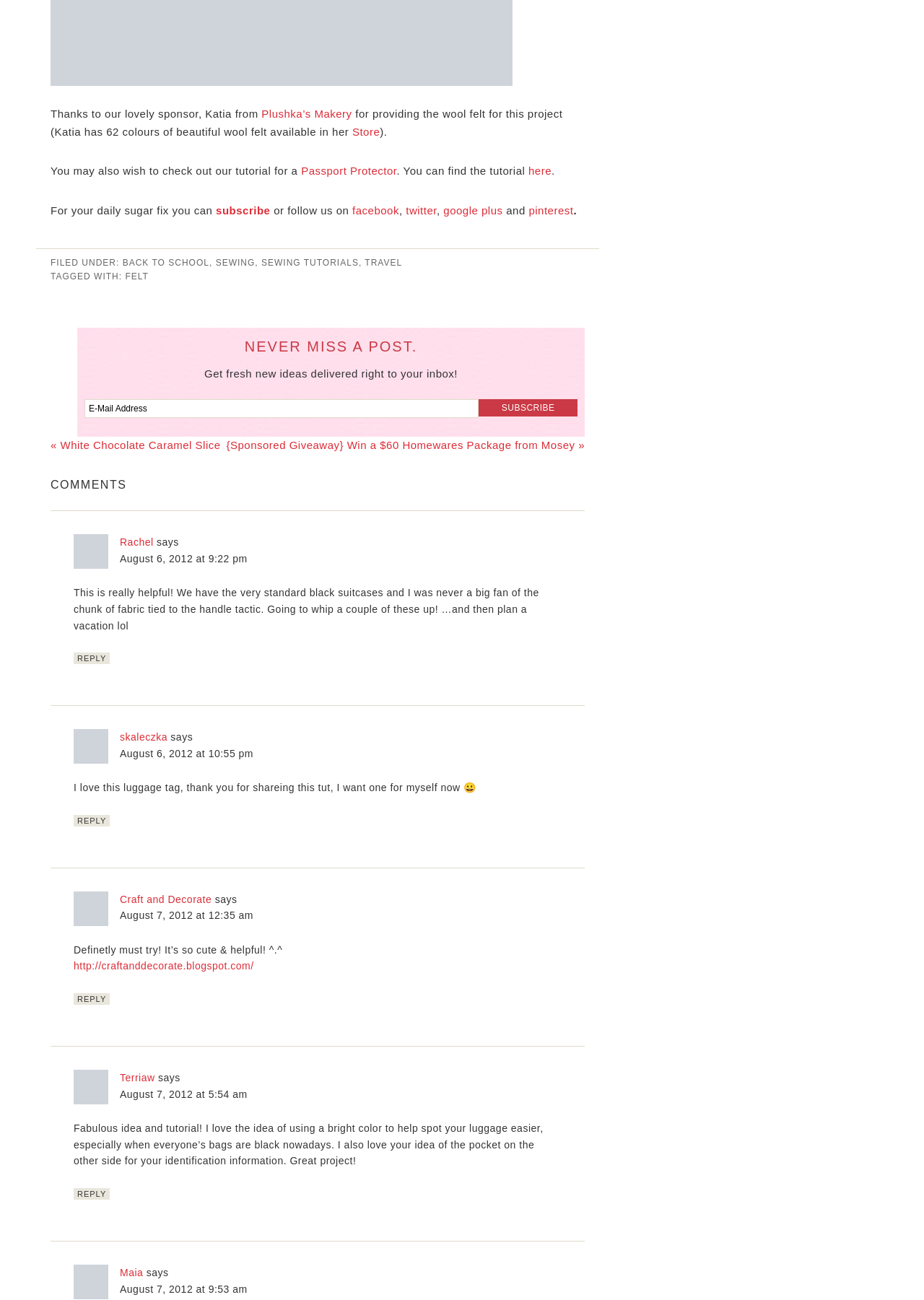What is the topic of the tutorial mentioned in the webpage?
From the screenshot, supply a one-word or short-phrase answer.

Luggage tag